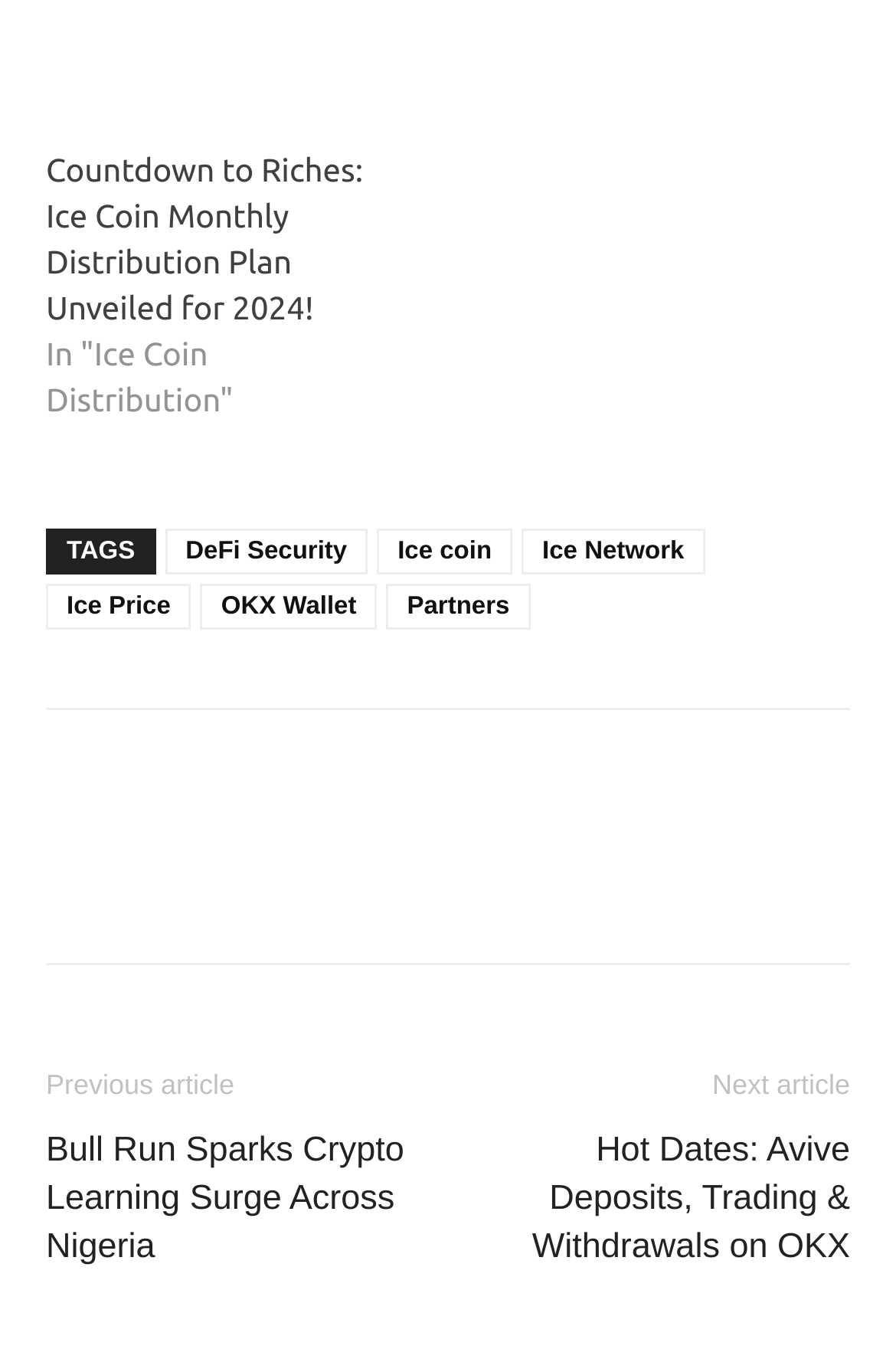Pinpoint the bounding box coordinates of the area that must be clicked to complete this instruction: "Read the article about Ice Coin Monthly Distribution Plan".

[0.051, 0.107, 0.423, 0.242]